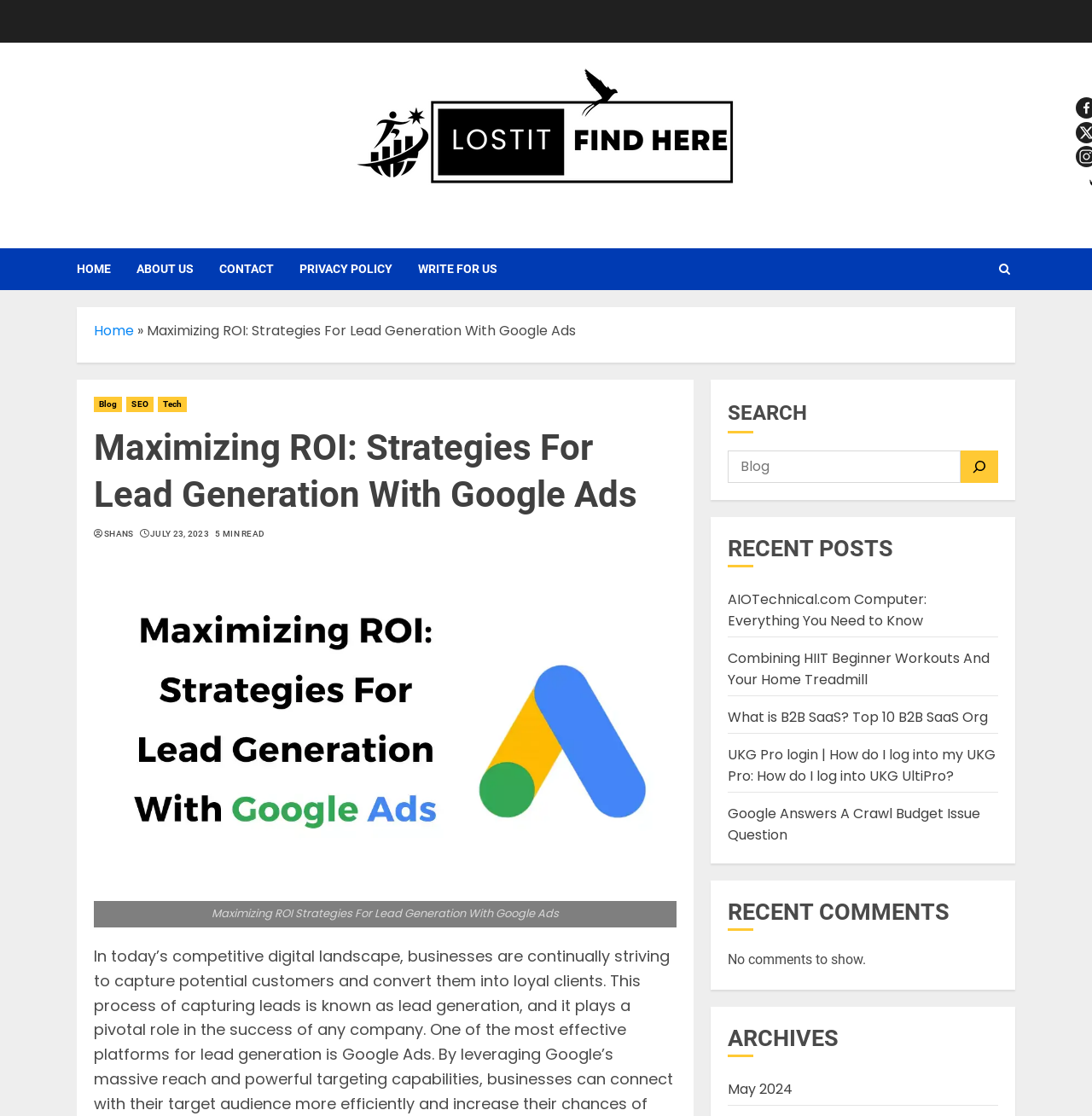Could you determine the bounding box coordinates of the clickable element to complete the instruction: "Go to the HOME page"? Provide the coordinates as four float numbers between 0 and 1, i.e., [left, top, right, bottom].

[0.07, 0.222, 0.125, 0.26]